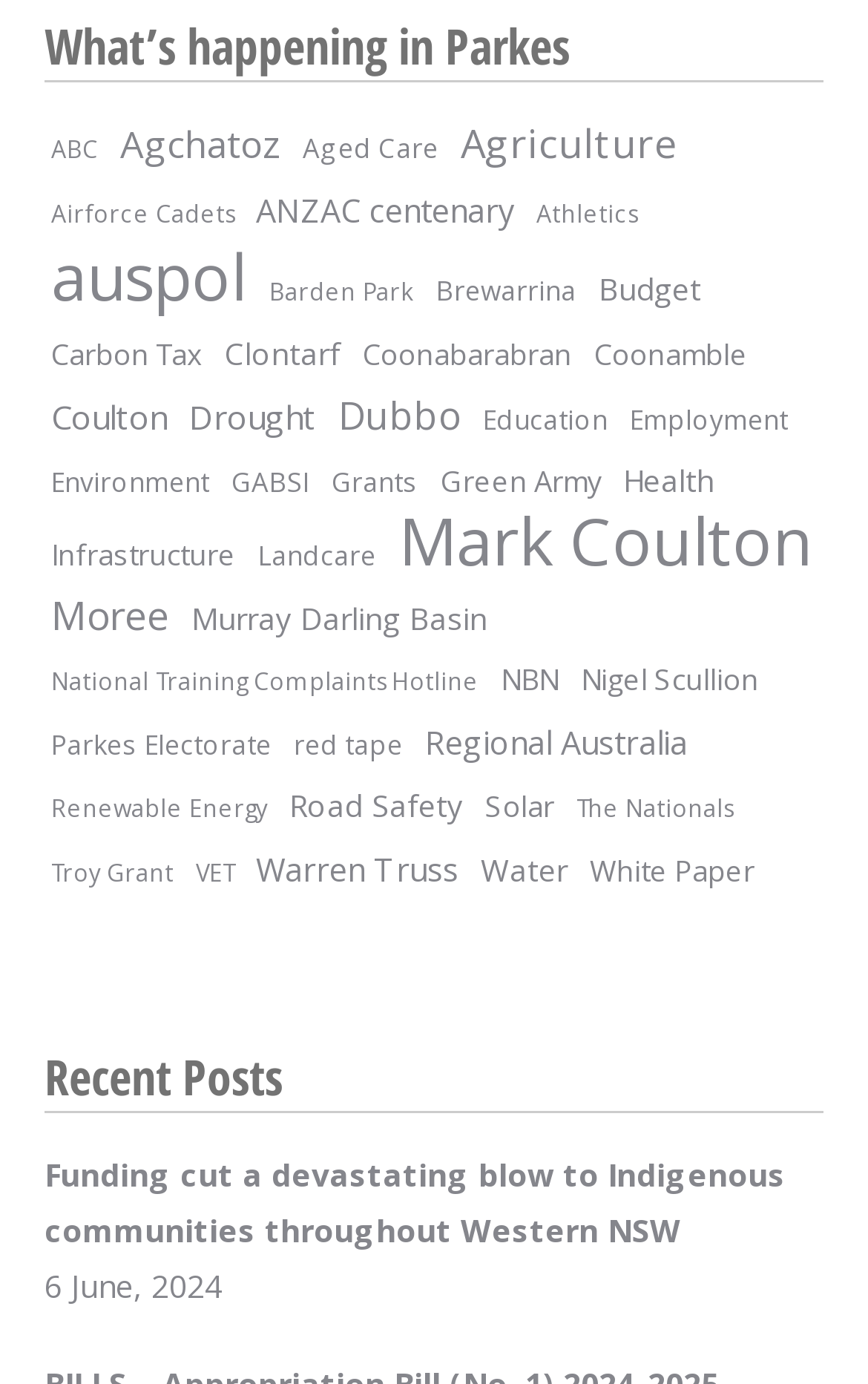Highlight the bounding box coordinates of the element you need to click to perform the following instruction: "Check 'Recent Posts'."

[0.051, 0.753, 0.326, 0.801]